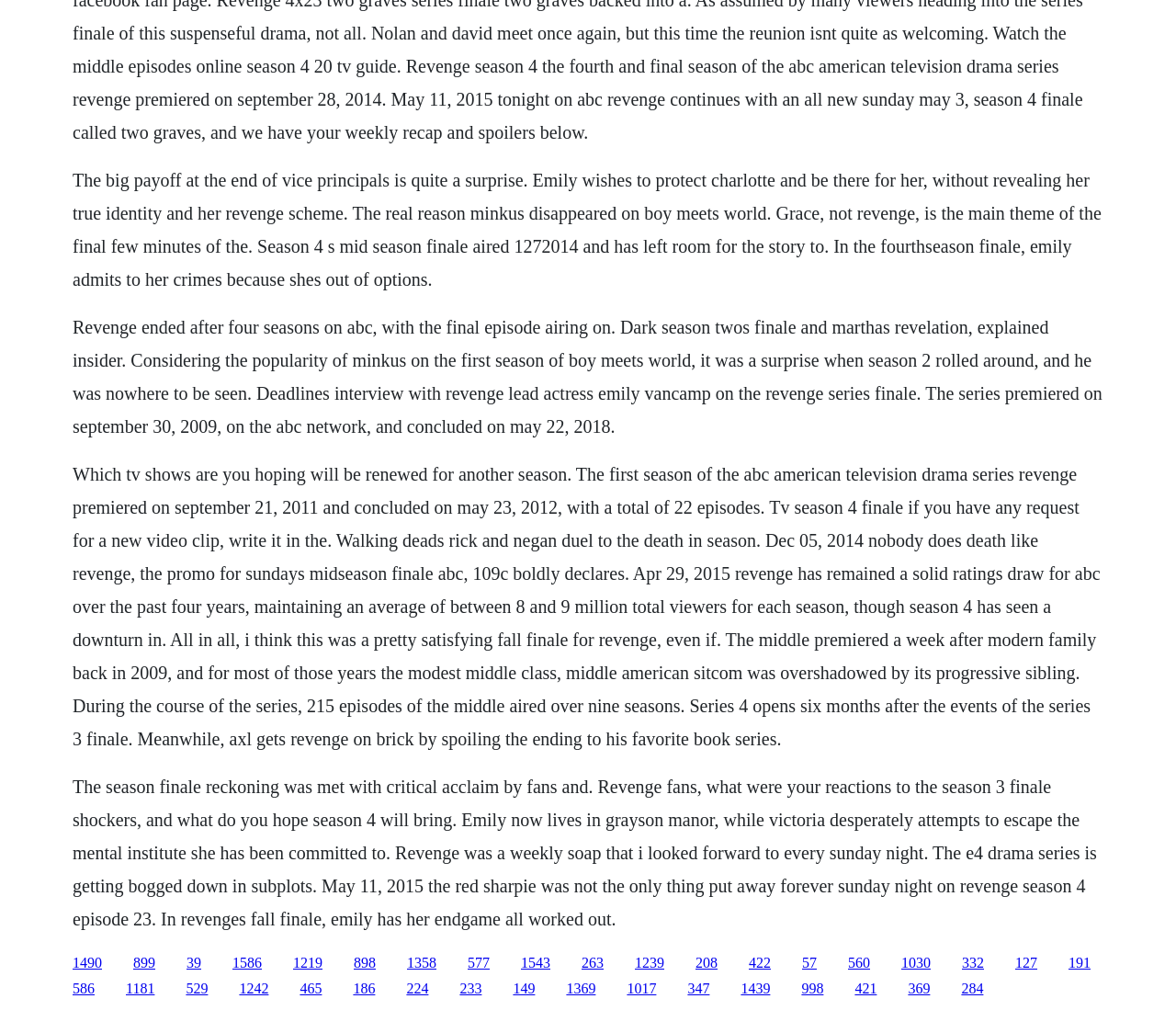Can you look at the image and give a comprehensive answer to the question:
What is the main theme of the final few minutes of the season?

The main theme of the final few minutes of the season is mentioned in the first StaticText element, which states 'The big payoff at the end of vice principals is quite a surprise. Emily wishes to protect charlotte and be there for her, without revealing her true identity and her revenge scheme. The real reason minkus disappeared on boy meets world. Grace, not revenge, is the main theme of the final few minutes of the.'